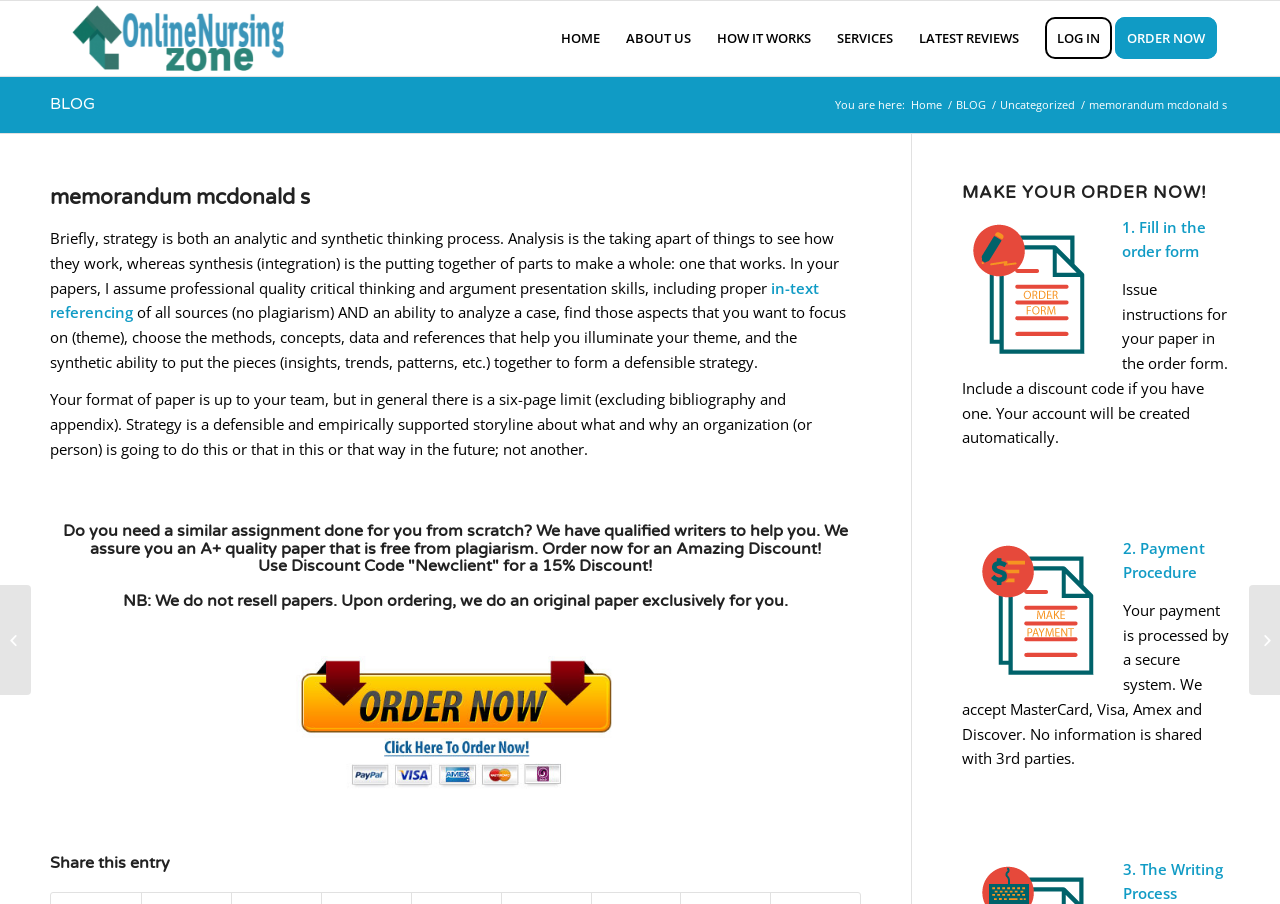Can you specify the bounding box coordinates of the area that needs to be clicked to fulfill the following instruction: "Order a paper now with a 15% discount"?

[0.871, 0.001, 0.961, 0.084]